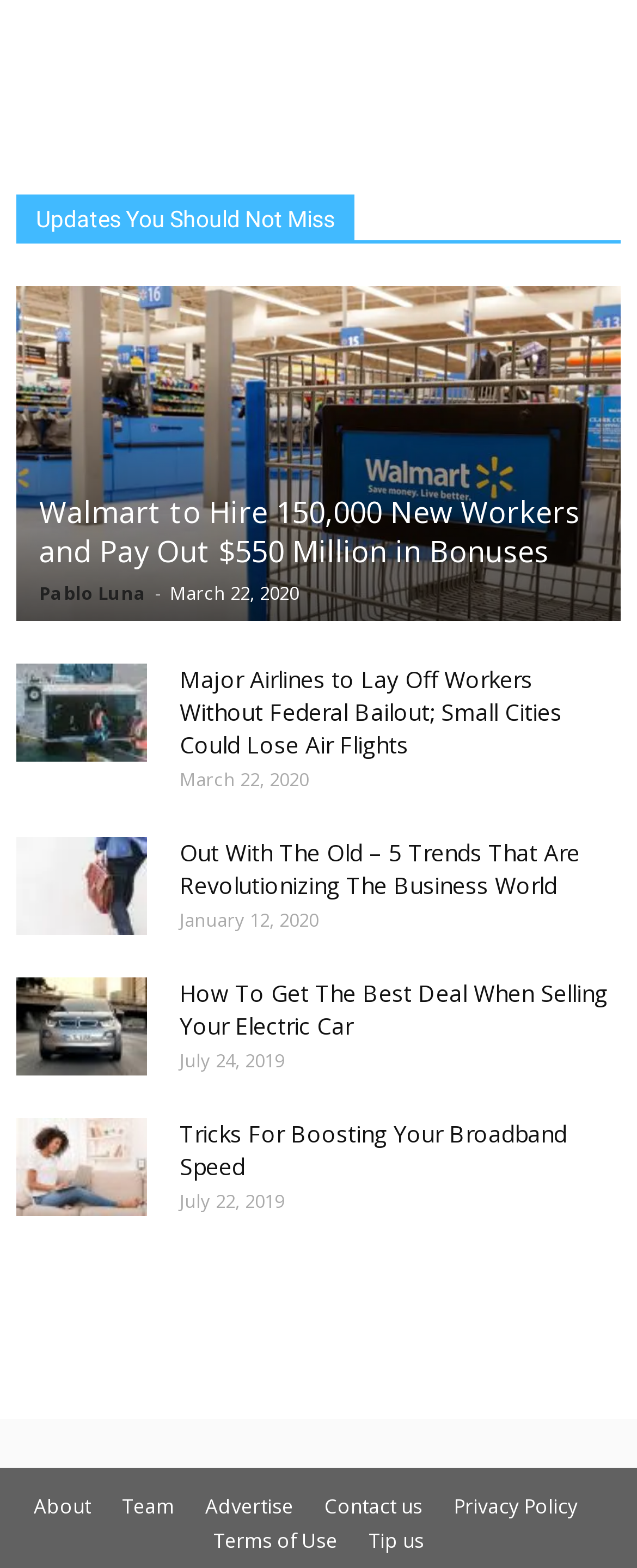Please identify the bounding box coordinates of the element's region that needs to be clicked to fulfill the following instruction: "Read about Walmart's new hiring and bonus plans". The bounding box coordinates should consist of four float numbers between 0 and 1, i.e., [left, top, right, bottom].

[0.026, 0.183, 0.974, 0.396]